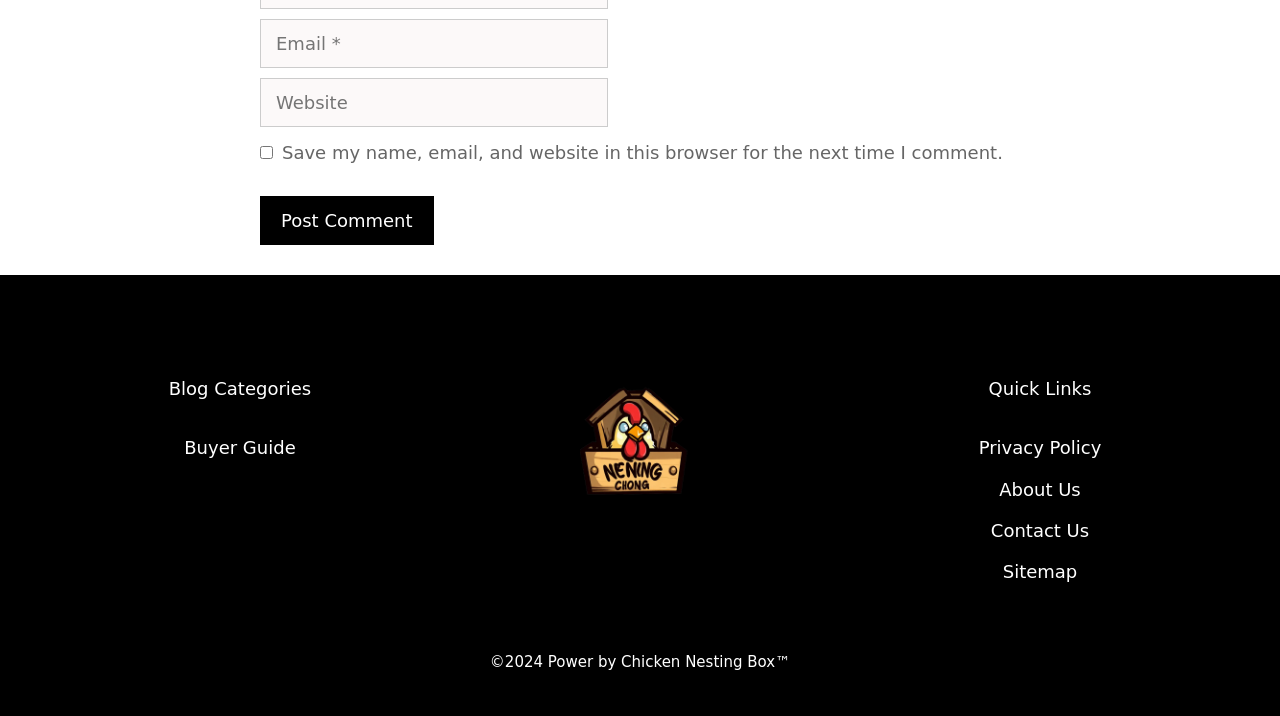Based on the visual content of the image, answer the question thoroughly: What is the purpose of the checkbox?

The checkbox is located below the email and website input fields, and its label is 'Save my name, email, and website in this browser for the next time I comment.' This suggests that the purpose of the checkbox is to save the user's comment information for future use.